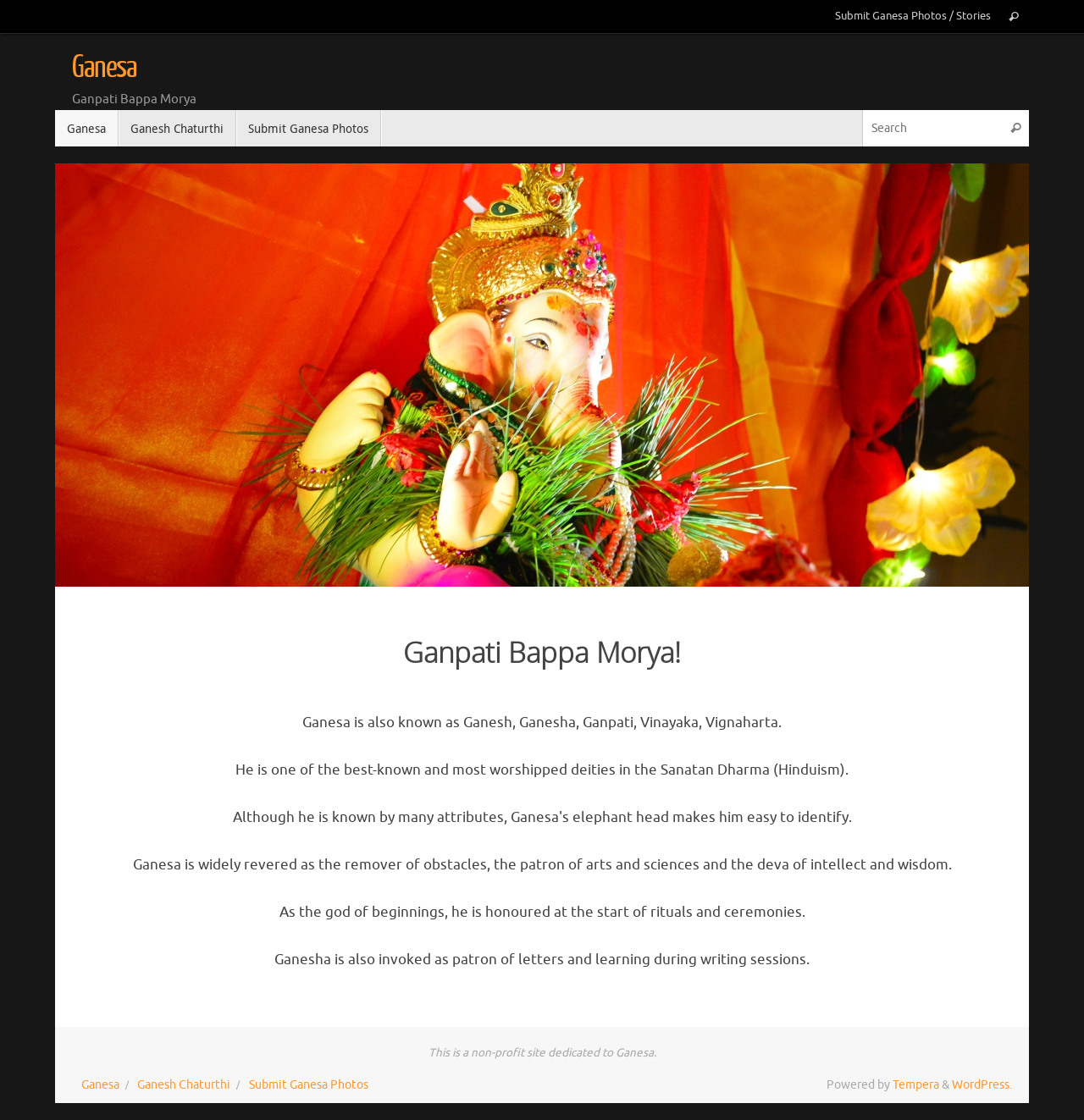Identify the bounding box coordinates for the UI element described as follows: Submit Ganesa Photos. Use the format (top-left x, top-left y, bottom-right x, bottom-right y) and ensure all values are floating point numbers between 0 and 1.

[0.218, 0.098, 0.352, 0.131]